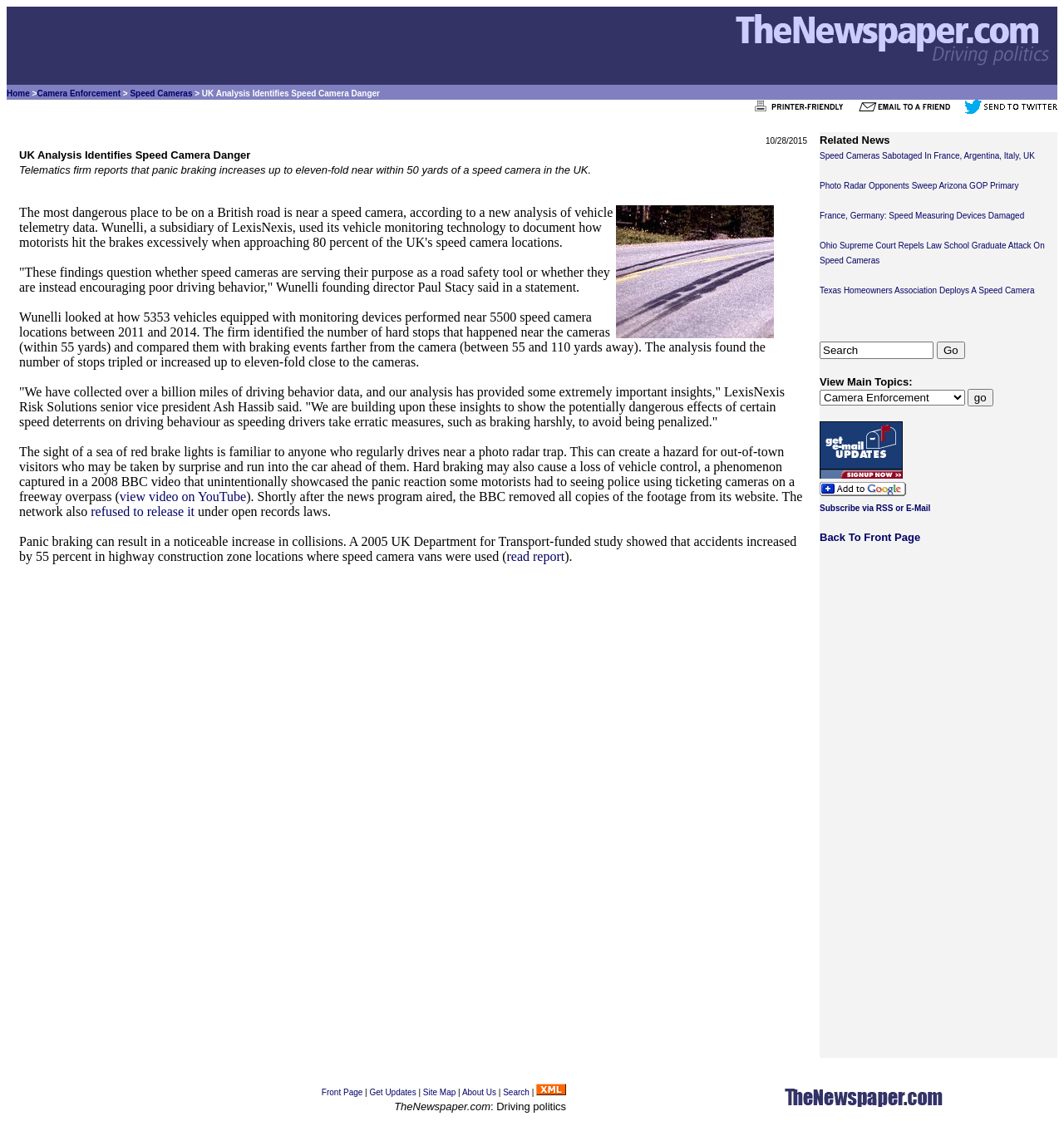Show me the bounding box coordinates of the clickable region to achieve the task as per the instruction: "Click on 'Print It'".

[0.707, 0.094, 0.804, 0.102]